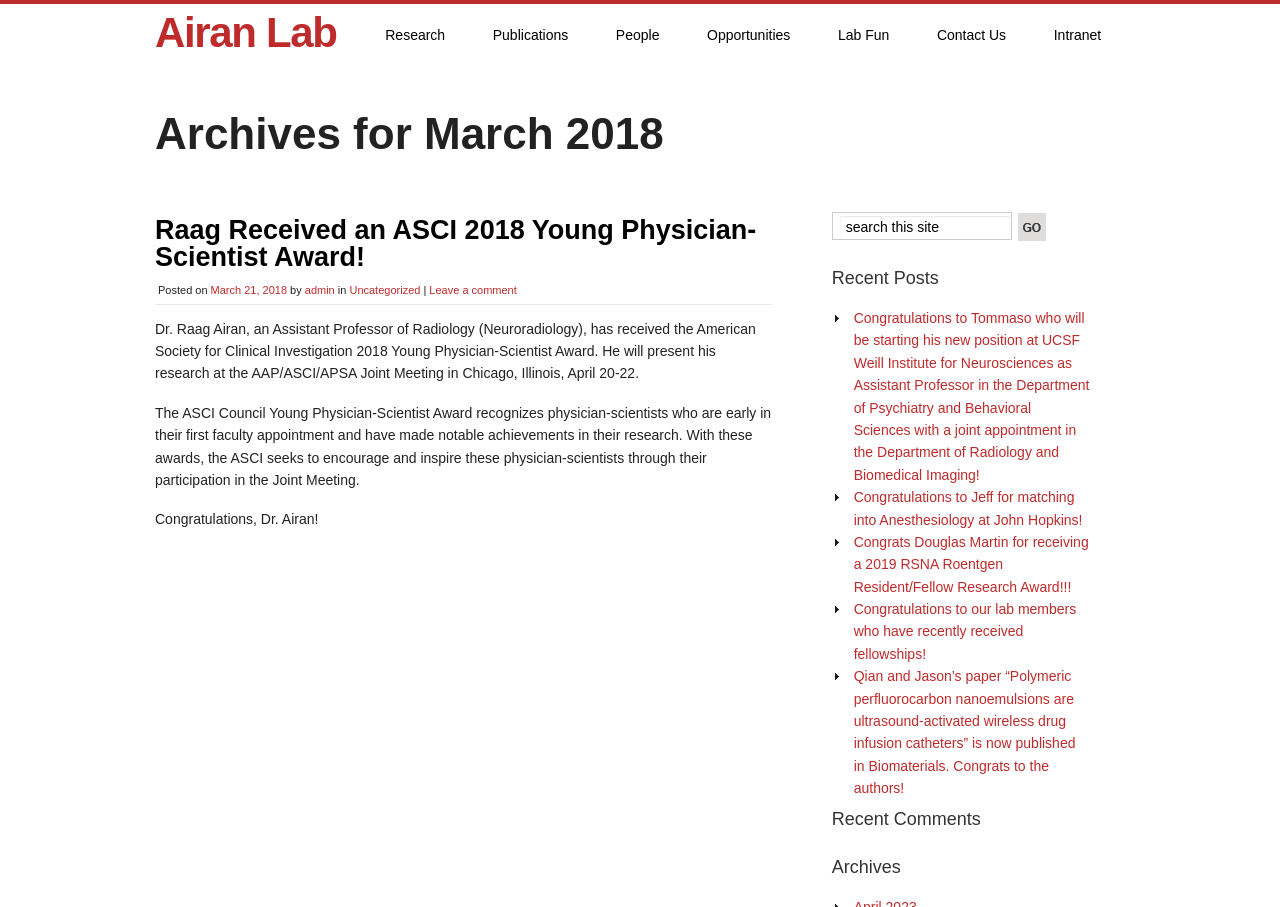Point out the bounding box coordinates of the section to click in order to follow this instruction: "Click on the 'Industrial Placements' link".

None